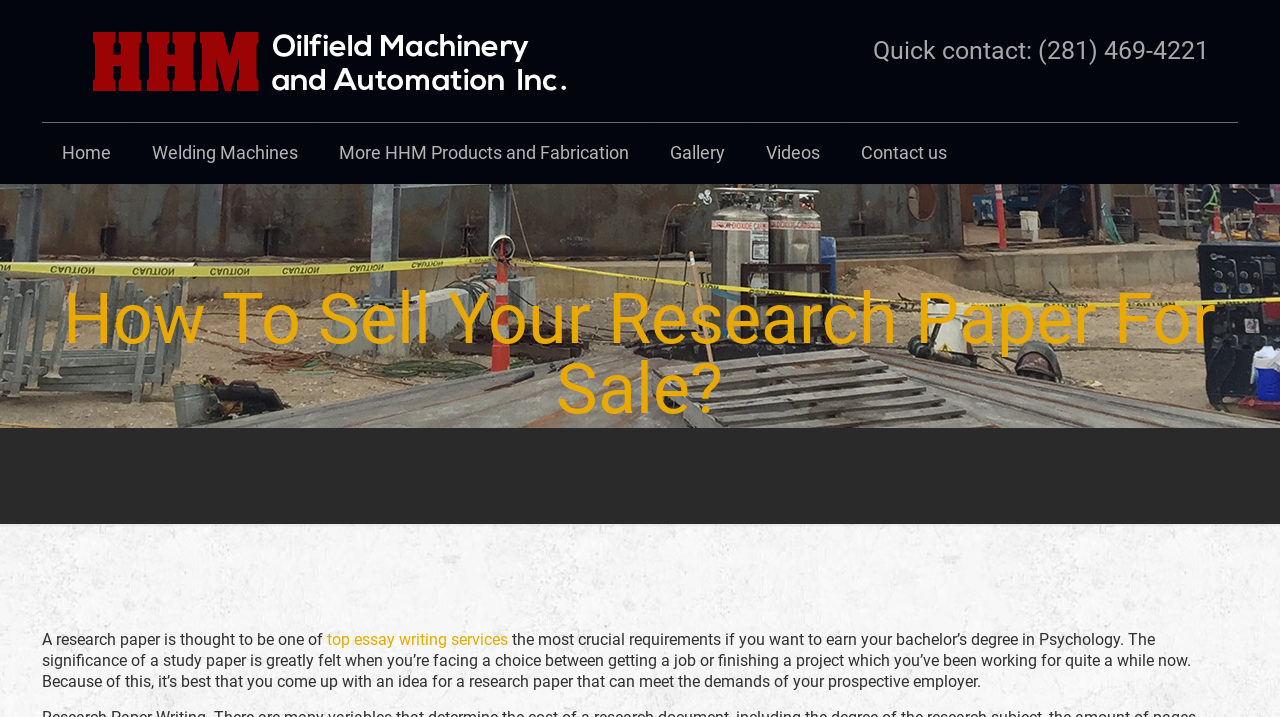What is the topic of the webpage?
Please look at the screenshot and answer using one word or phrase.

selling research papers